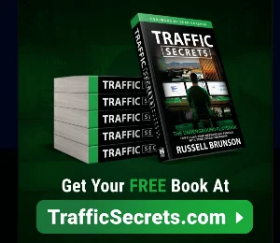Answer this question in one word or a short phrase: What is the call to action at the bottom of the image?

Get Your FREE Book At TrafficSecrets.com